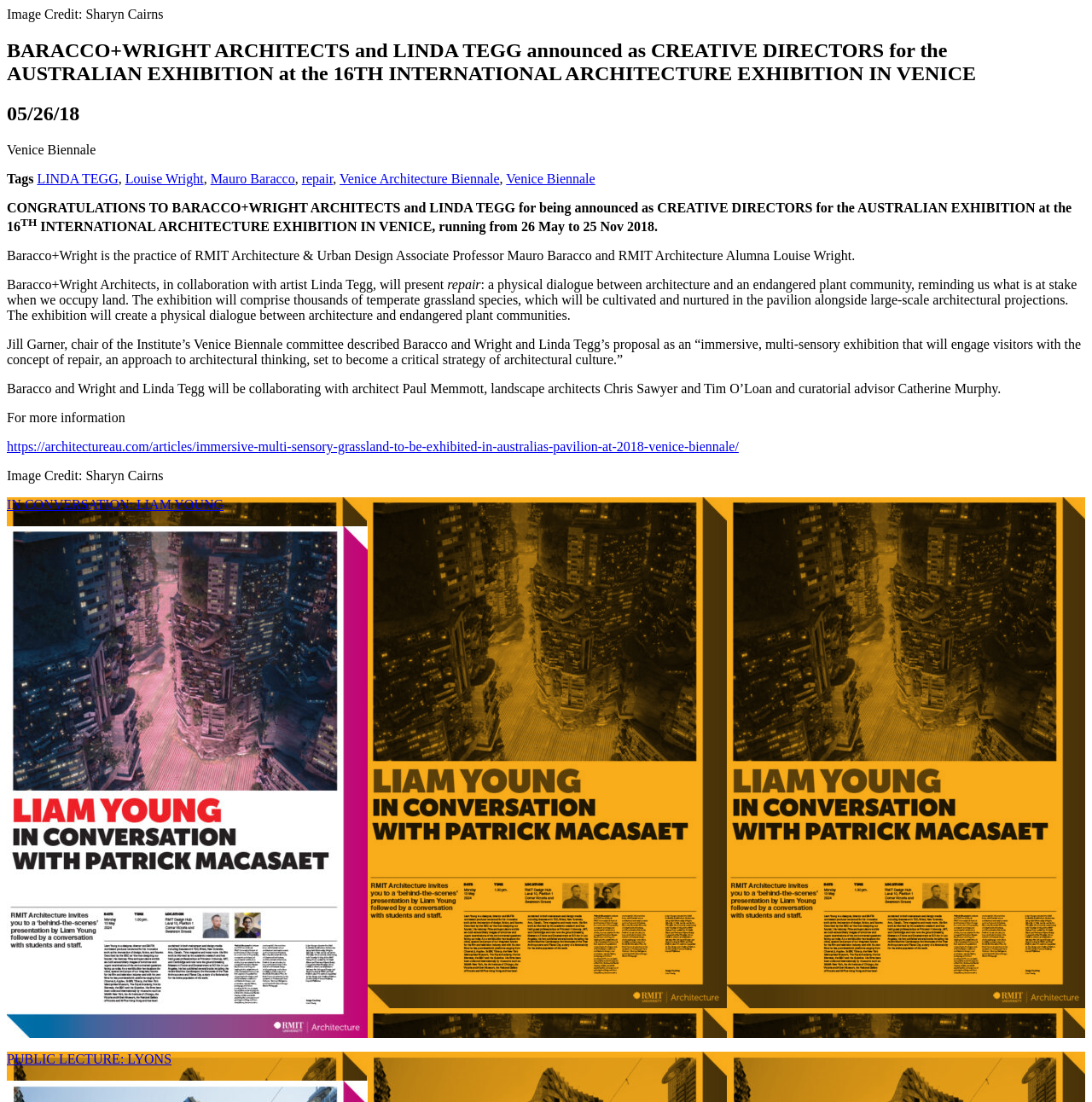What is the name of the architecture practice?
Please provide a comprehensive answer based on the contents of the image.

I found the answer by looking at the text 'Baracco+Wright Architects, in collaboration with artist Linda Tegg, will present...' which indicates that Baracco+Wright is the name of the architecture practice.